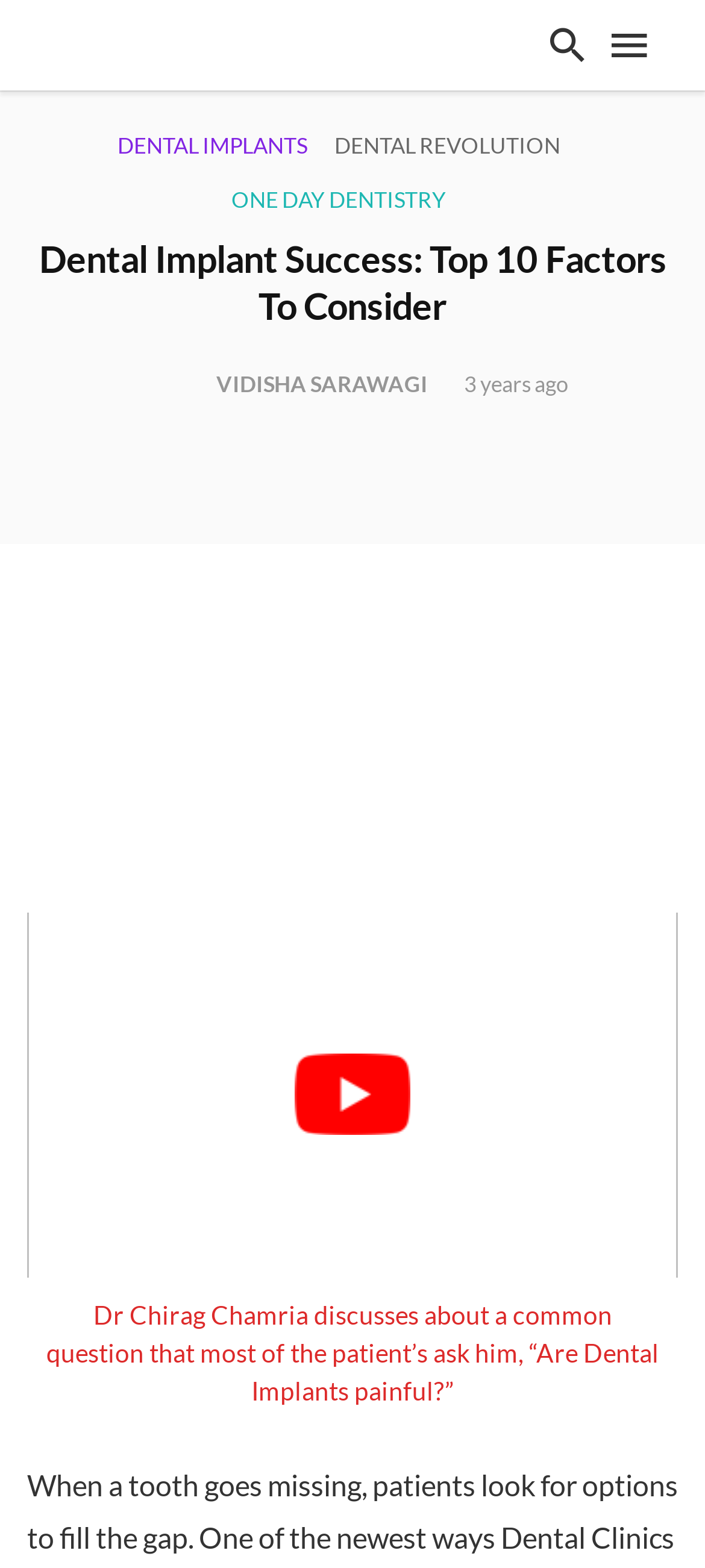Describe the entire webpage, focusing on both content and design.

The webpage is about dental implant success, with a focus on the top 10 factors to consider. At the top left corner, there is a mobile logo, accompanied by a button with an icon and a link with an icon on the top right corner. Below these elements, there are three links: "DENTAL IMPLANTS", "DENTAL REVOLUTION", and "ONE DAY DENTISTRY", arranged horizontally across the page.

The main heading, "Dental Implant Success: Top 10 Factors To Consider", is centered near the top of the page. Below the heading, there is an image of Vidisha Sarawagi, accompanied by a link with her name and a timestamp indicating the publication date, "June 15, 2021 at 10:18 am", which also shows the relative time "3 years ago".

The main content of the page features an image of a cancer-affected jaw implant, taking up most of the page's width. Below the image, there is a figure with a play button to play a YouTube video, accompanied by a figcaption with a link to a video description, where Dr. Chirag Chamria discusses whether dental implants are painful.